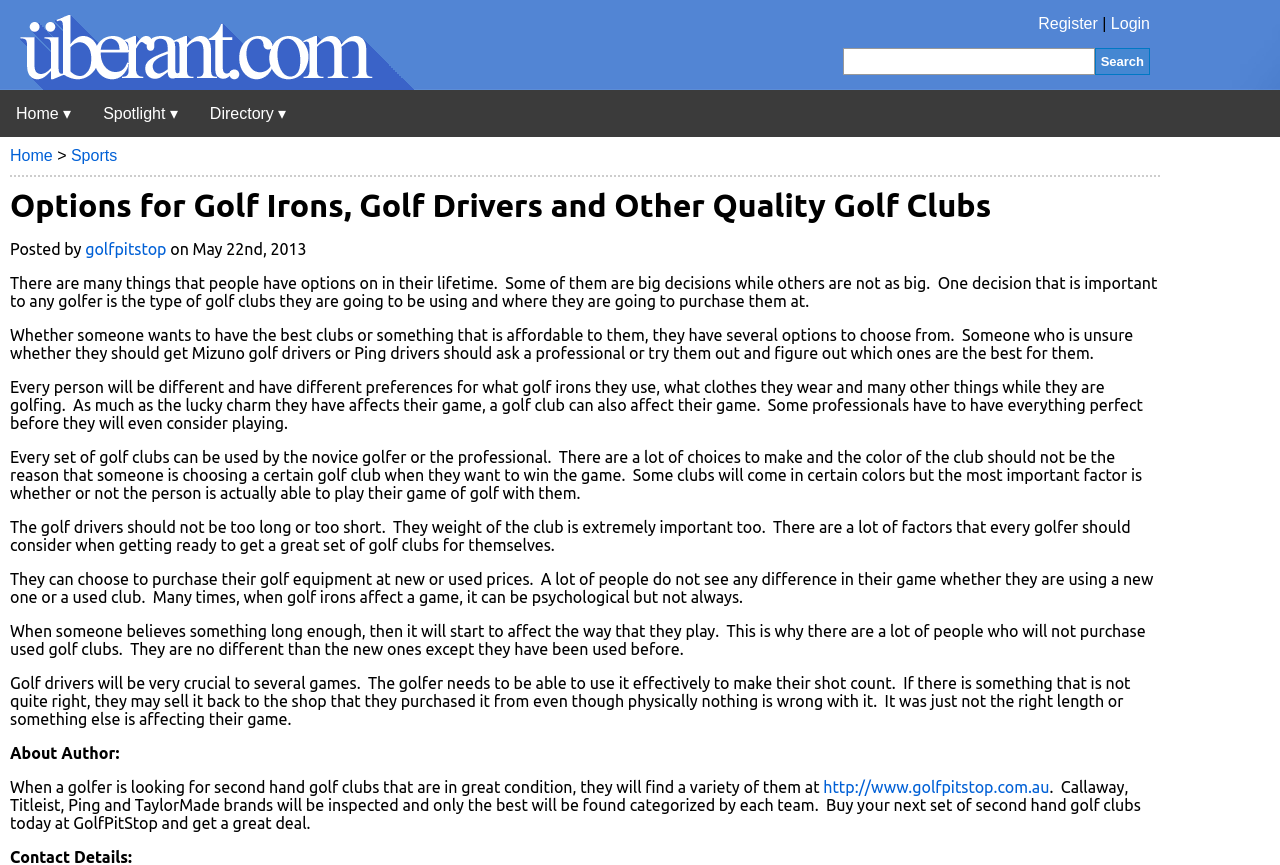Locate the bounding box coordinates of the UI element described by: "parent_node: Register | Login title="Uberant"". Provide the coordinates as four float numbers between 0 and 1, formatted as [left, top, right, bottom].

[0.0, 0.088, 0.323, 0.108]